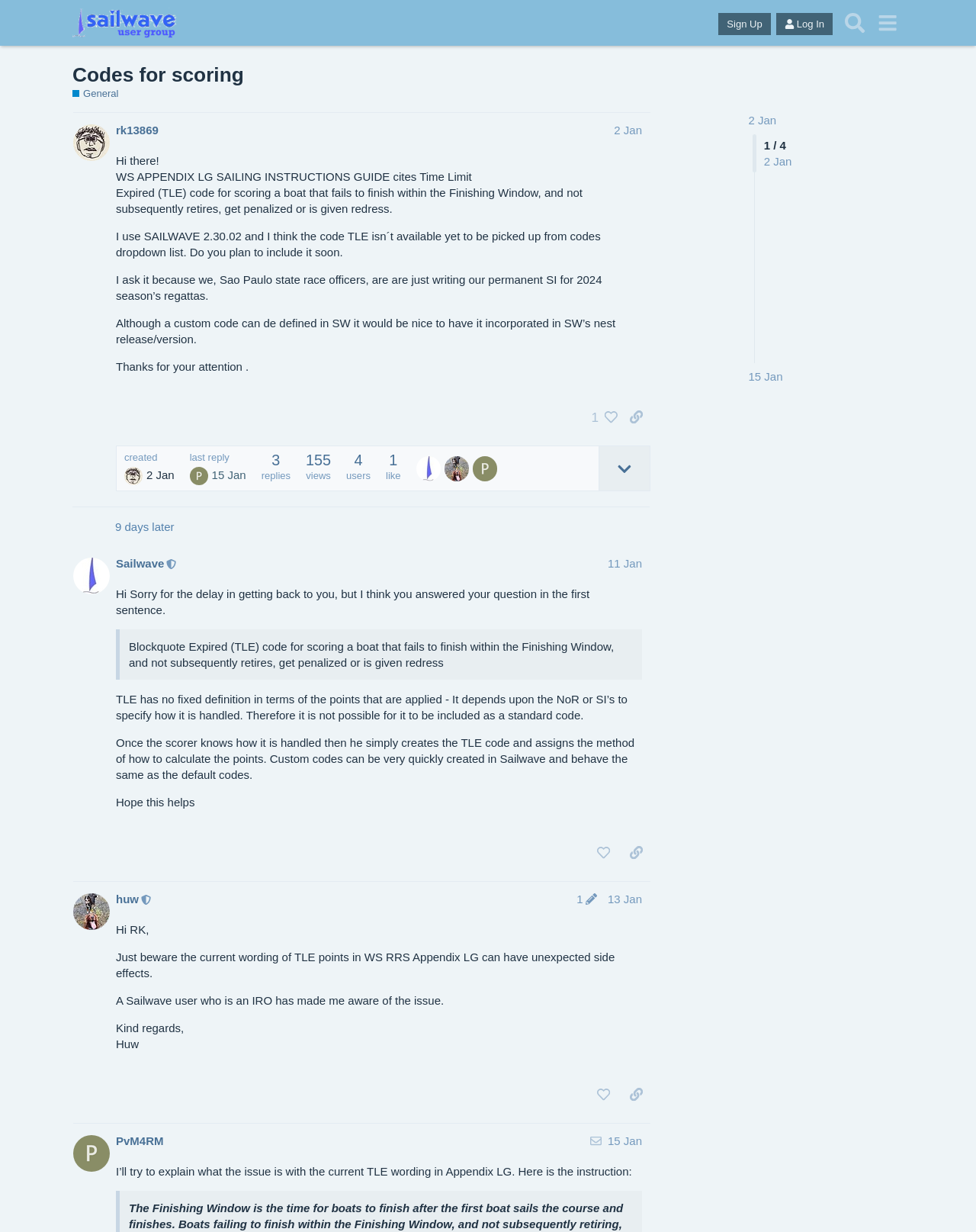Who is the moderator of this discussion?
Based on the image, give a one-word or short phrase answer.

Sailwave